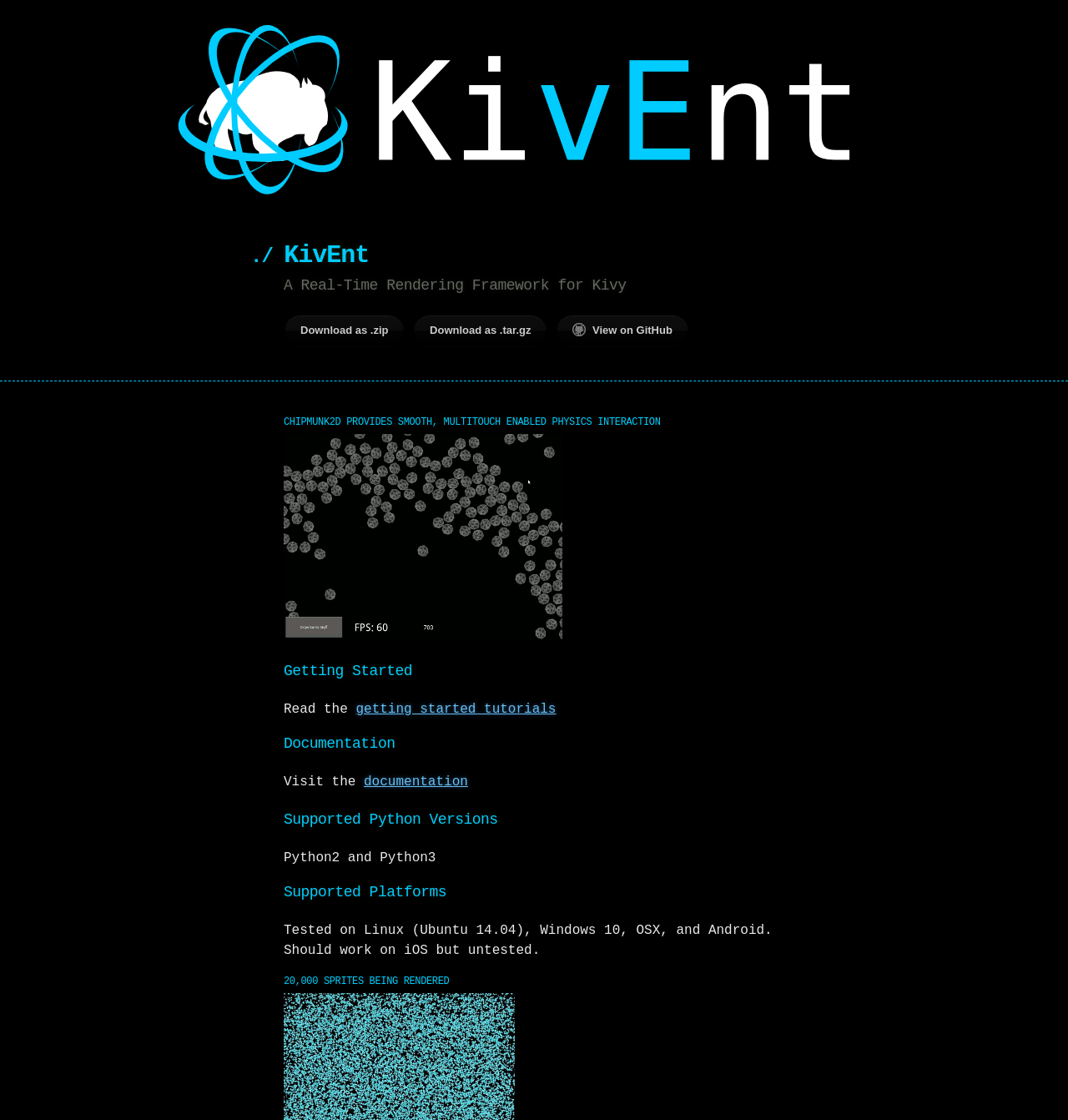Provide the bounding box coordinates for the UI element described in this sentence: "Download as .tar.gz". The coordinates should be four float values between 0 and 1, i.e., [left, top, right, bottom].

[0.387, 0.28, 0.513, 0.31]